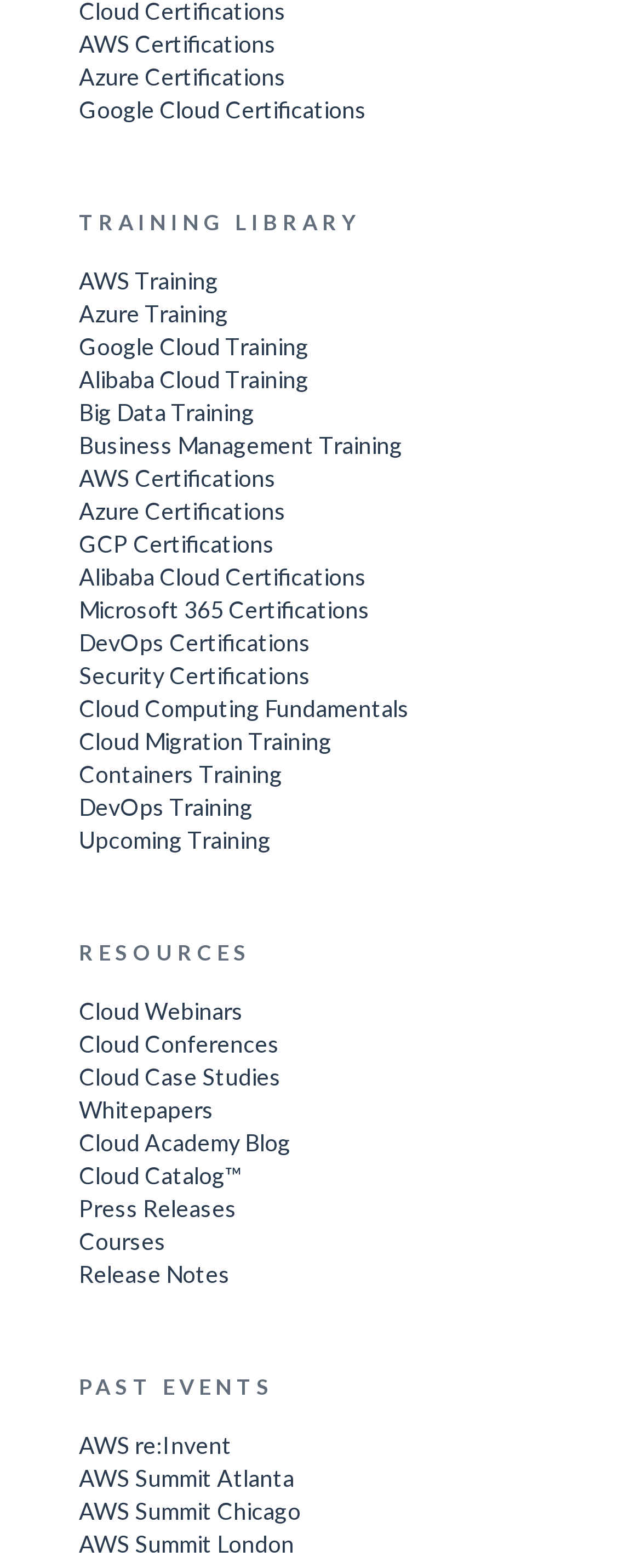What is the purpose of the 'RESOURCES' section?
Based on the image, answer the question with as much detail as possible.

The 'RESOURCES' section contains links to 'Cloud Webinars', 'Cloud Conferences', 'Cloud Case Studies', and other resources, indicating that its purpose is to provide additional cloud-related resources to users.